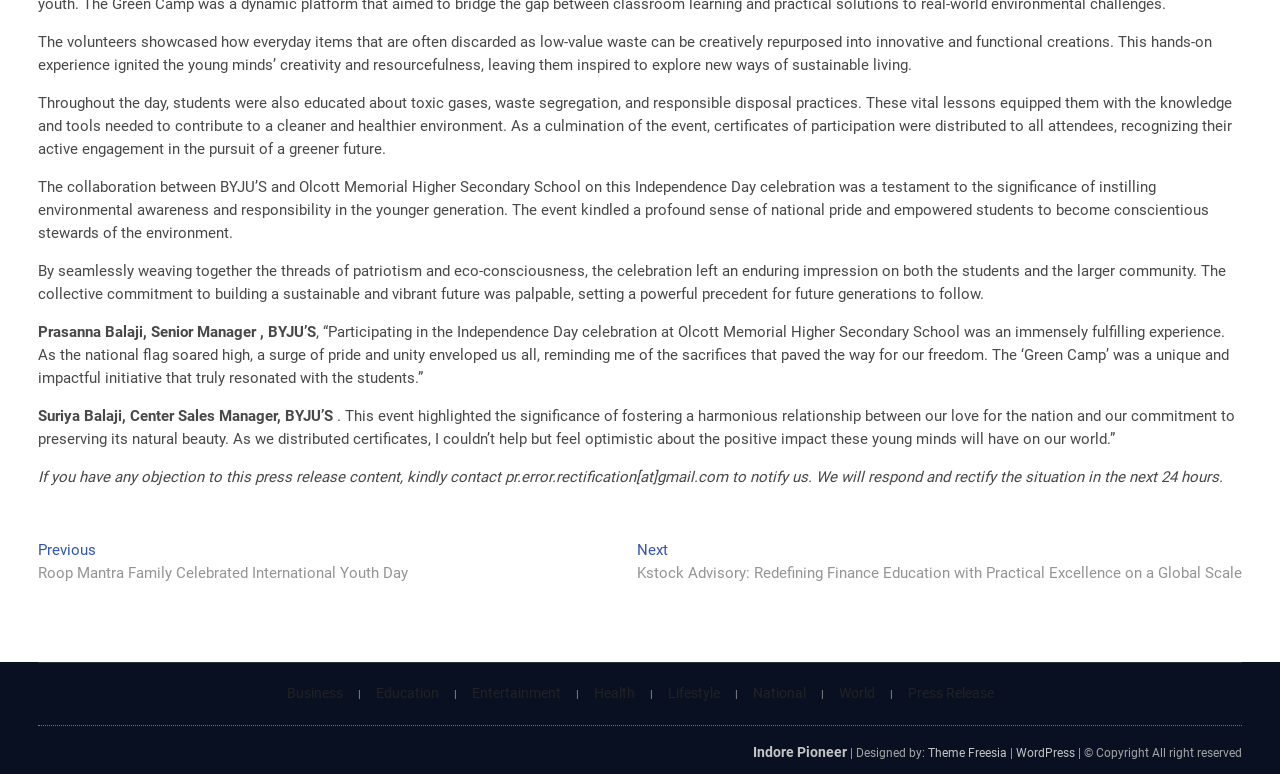Could you specify the bounding box coordinates for the clickable section to complete the following instruction: "visit the Facebook social link"?

None